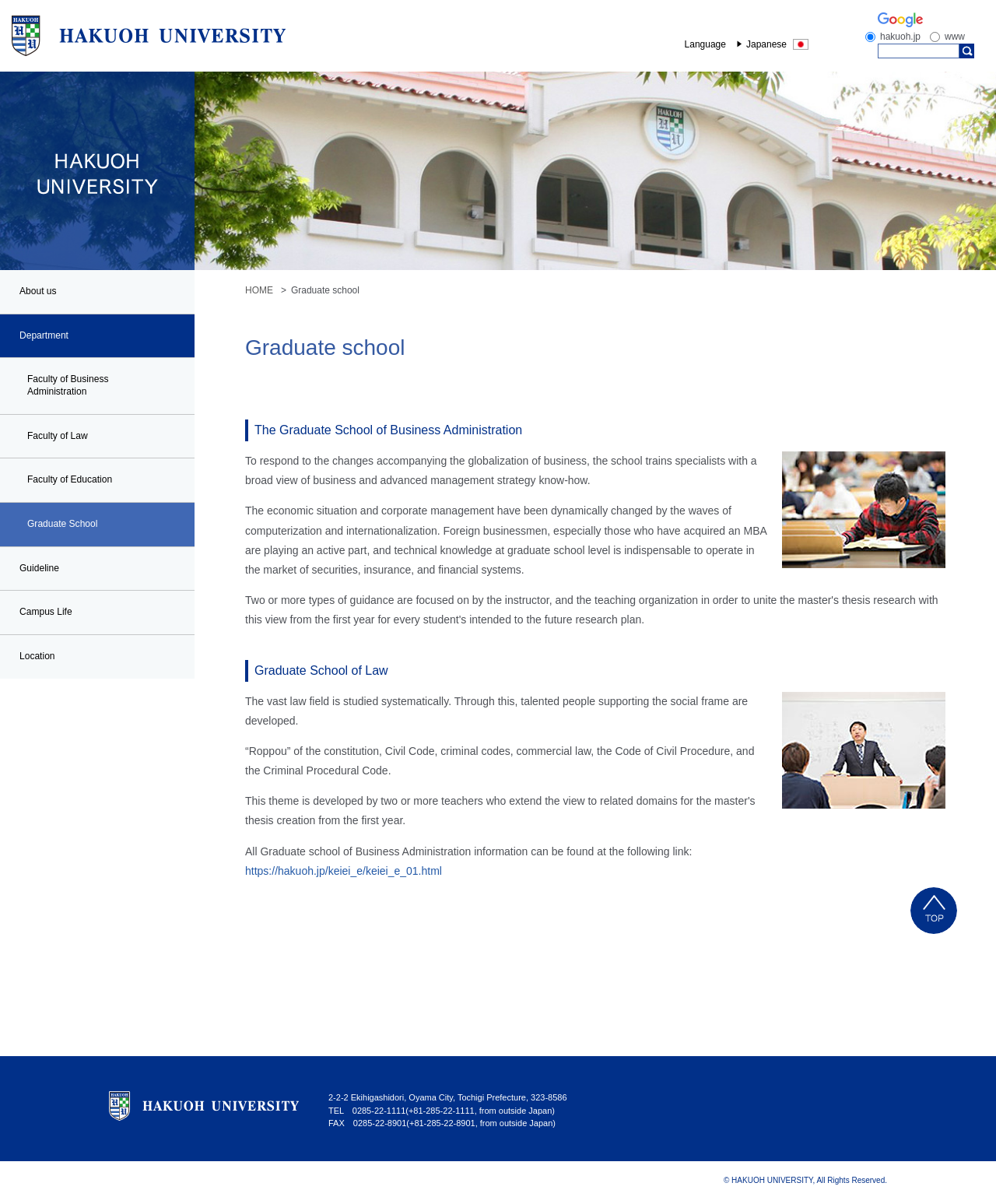What is the name of the graduate school mentioned?
Using the image as a reference, answer the question in detail.

By examining the heading elements and the image alt texts, we can see that one of the graduate schools mentioned is The Graduate School of Business Administration.